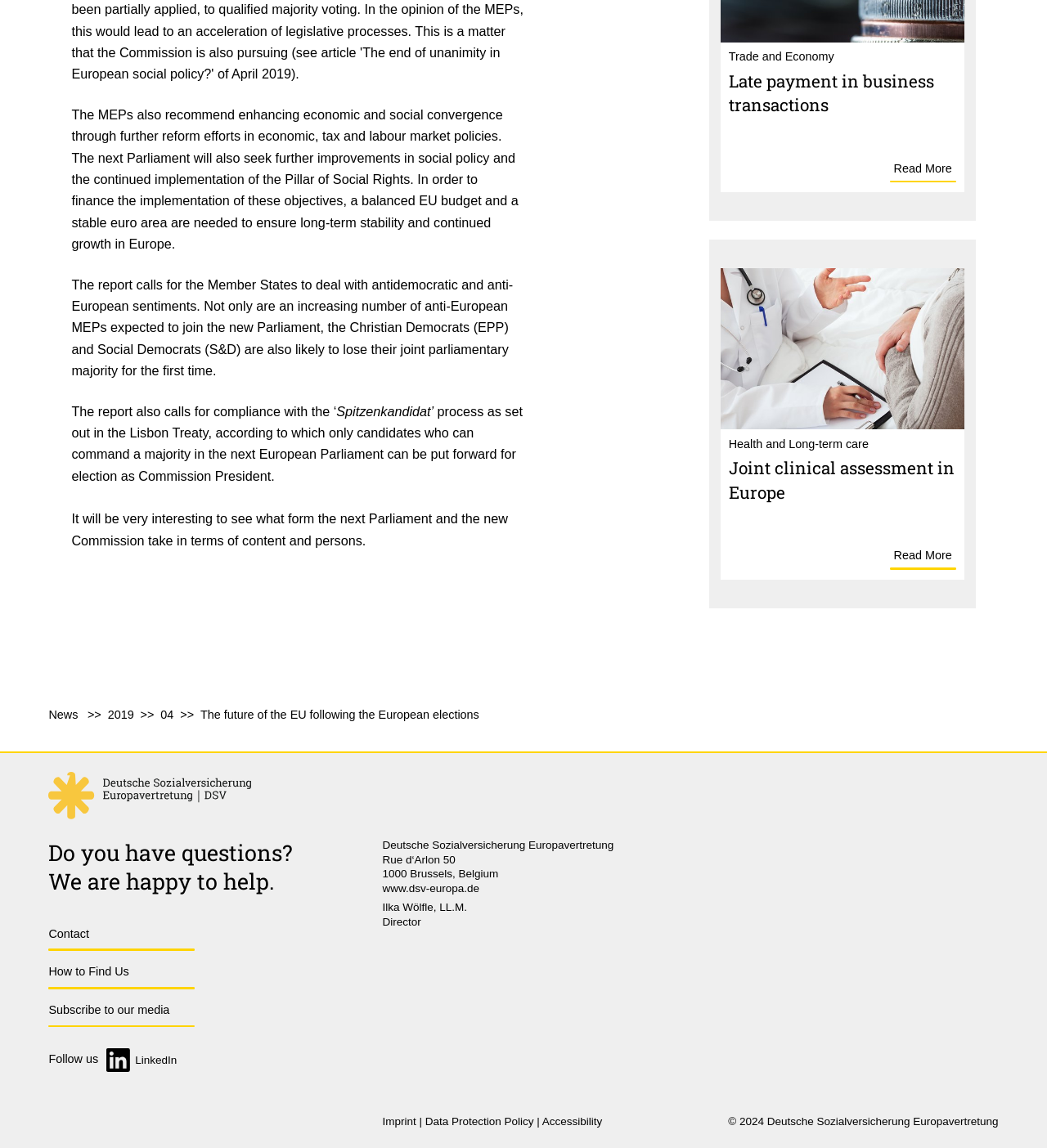Extract the bounding box coordinates of the UI element described by: "Read More". The coordinates should include four float numbers ranging from 0 to 1, e.g., [left, top, right, bottom].

[0.854, 0.463, 0.909, 0.505]